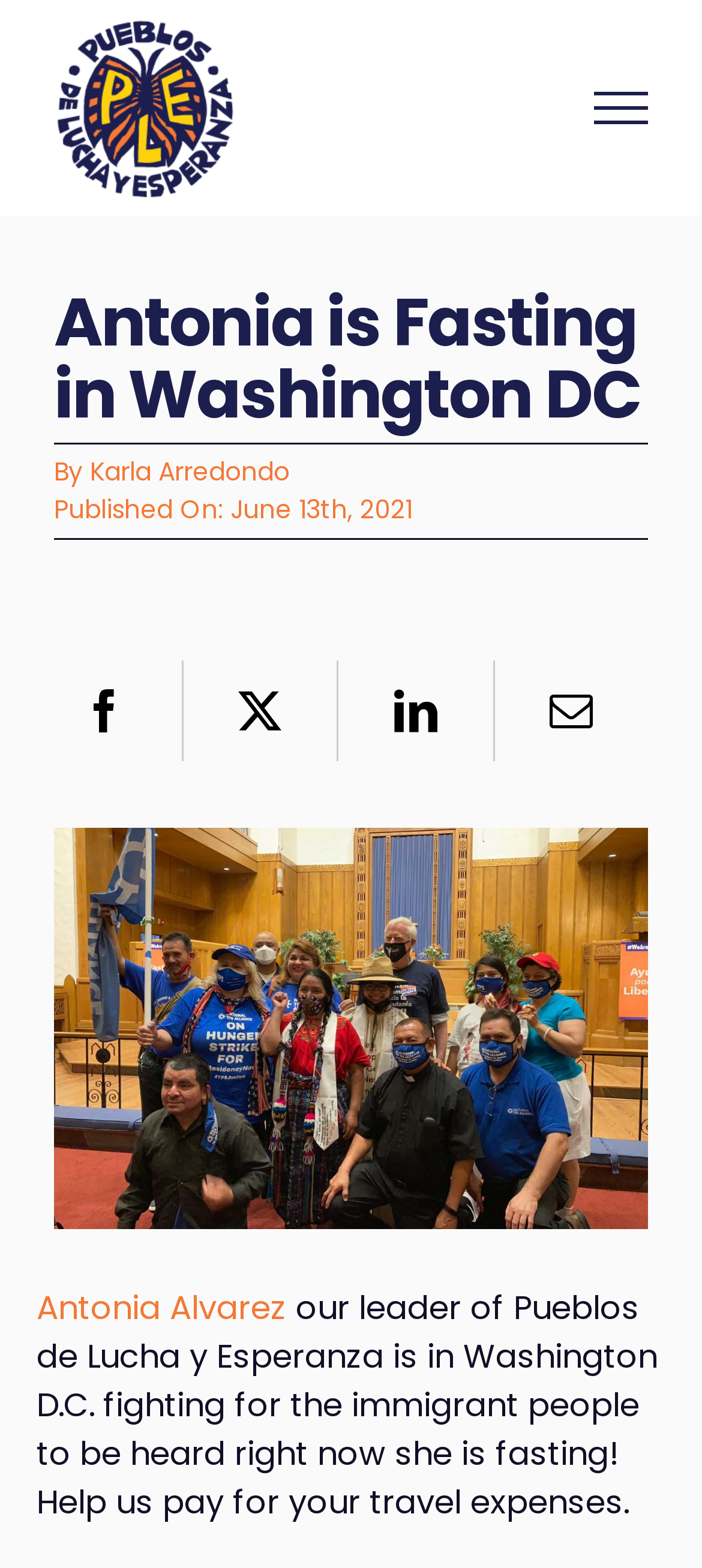Analyze the image and deliver a detailed answer to the question: What is the purpose of the fasting?

According to the webpage, Antonia Alvarez is fasting in Washington D.C. to fight for the immigrant people to be heard, which implies that the purpose of the fasting is to raise awareness and advocate for the rights of immigrant people.